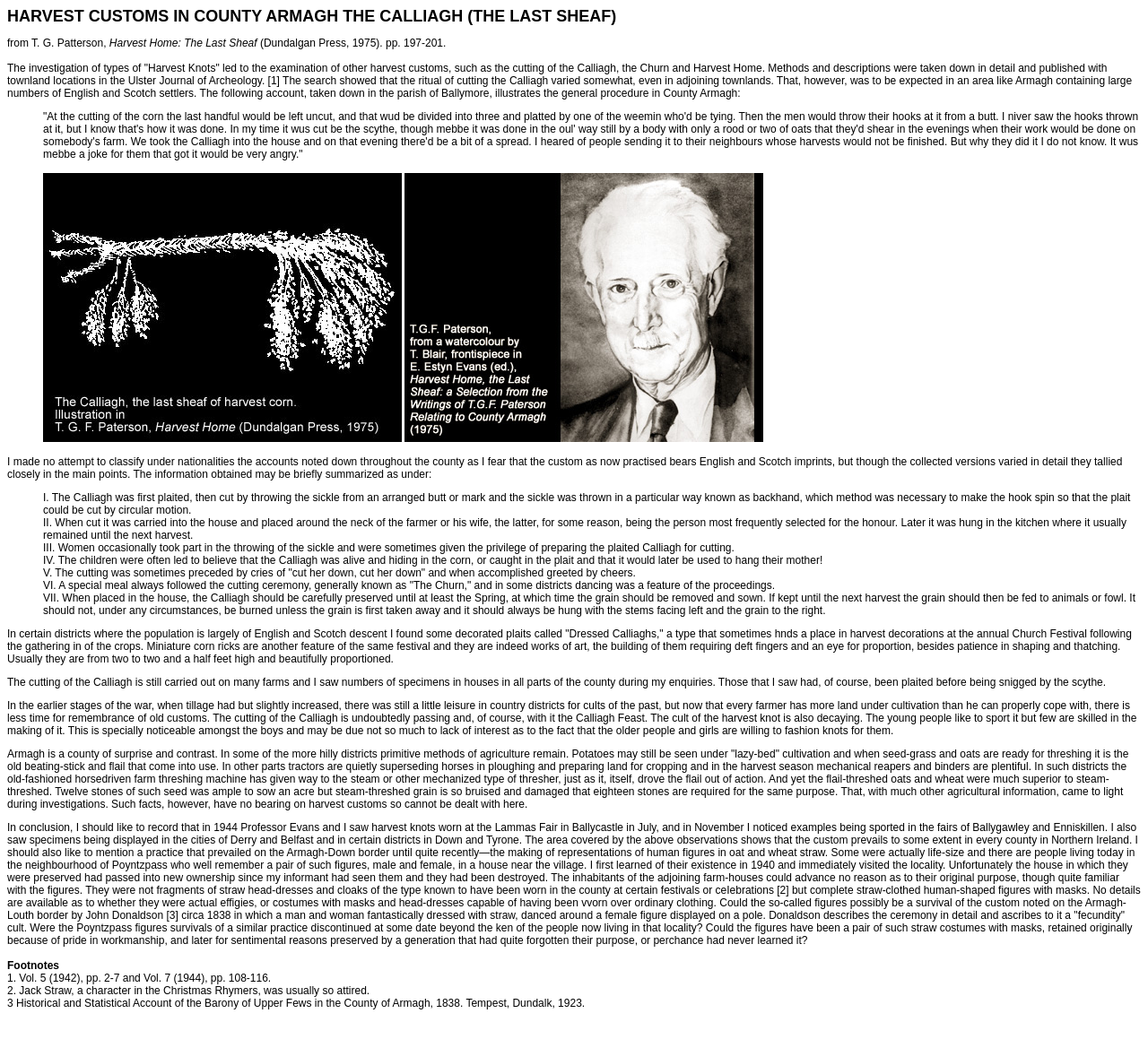Answer the question below in one word or phrase:
What is the name of the museum mentioned?

Armagh County Museum